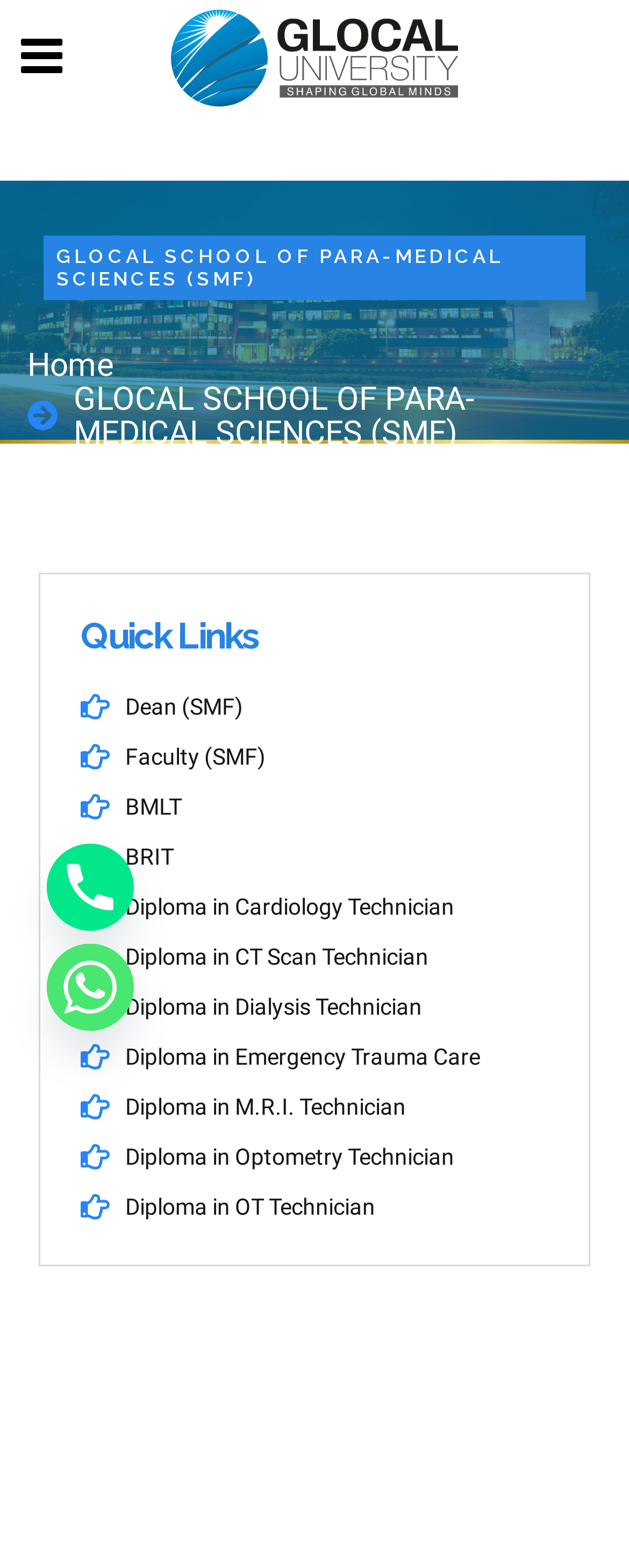Specify the bounding box coordinates of the area to click in order to follow the given instruction: "Open the Diploma in Cardiology Technician program."

[0.128, 0.568, 0.872, 0.589]